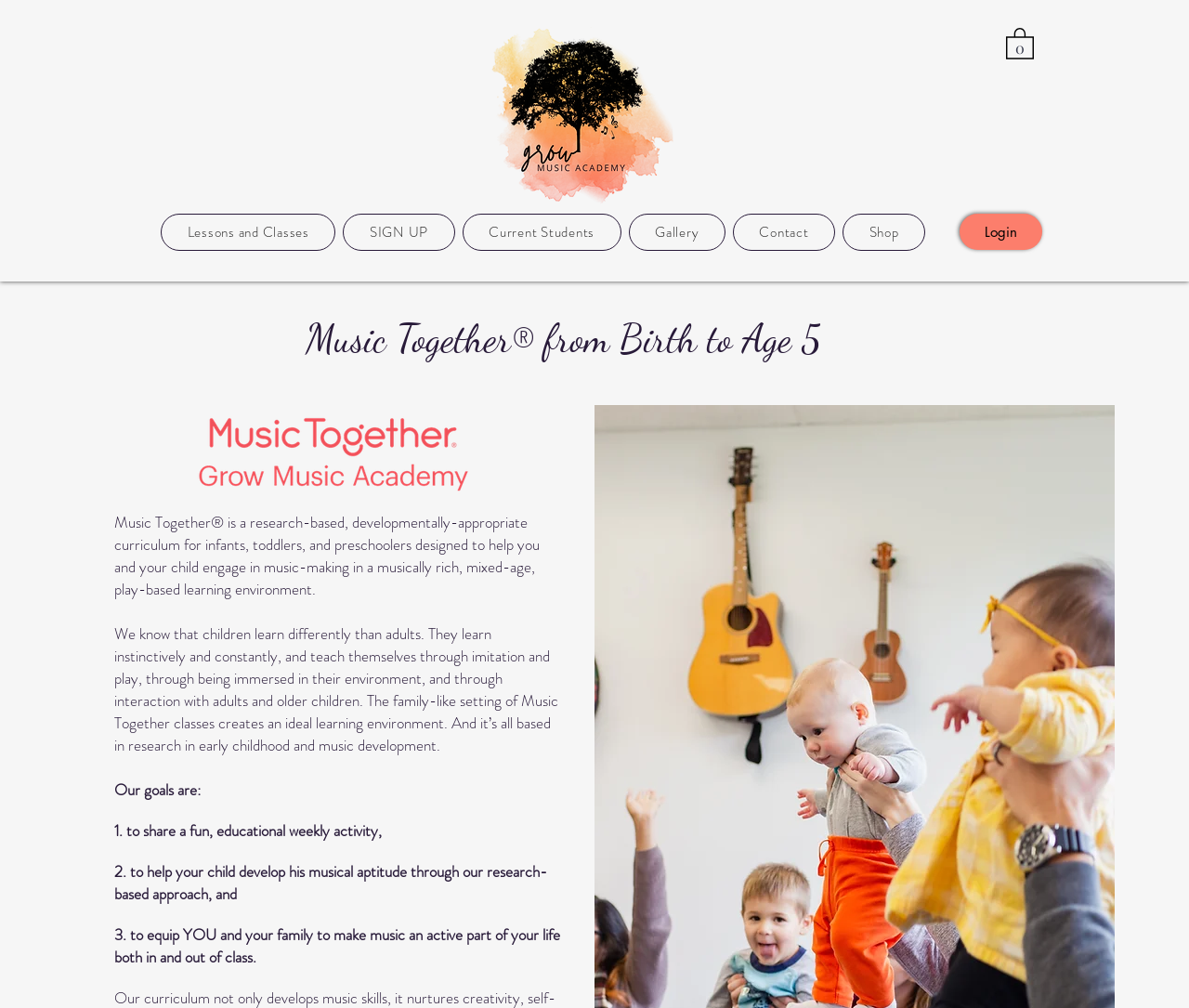Please answer the following question using a single word or phrase: 
What is the name of the music program?

Music Together